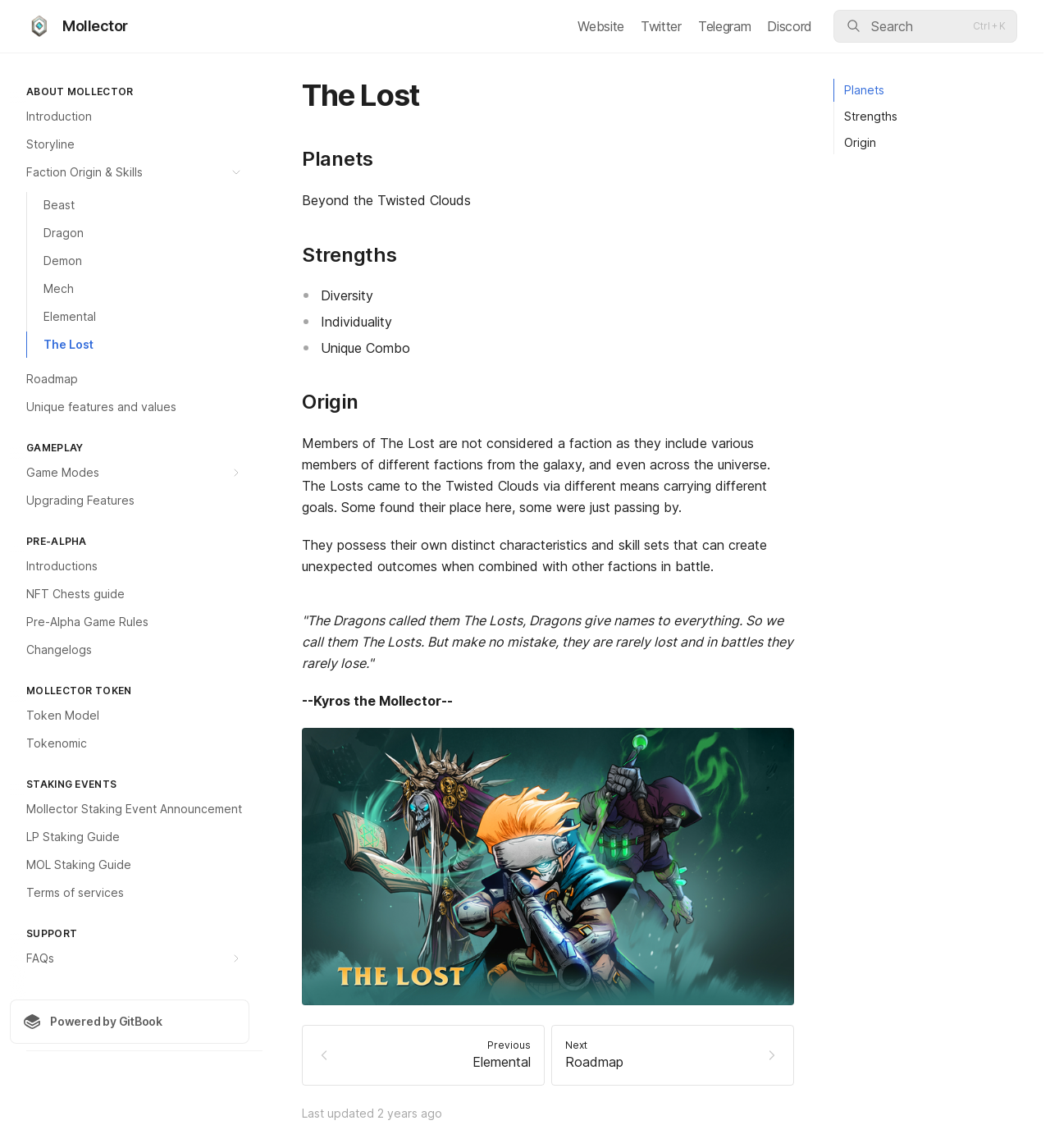Locate the bounding box coordinates of the element that needs to be clicked to carry out the instruction: "Check the FAQs". The coordinates should be given as four float numbers ranging from 0 to 1, i.e., [left, top, right, bottom].

[0.009, 0.823, 0.238, 0.846]